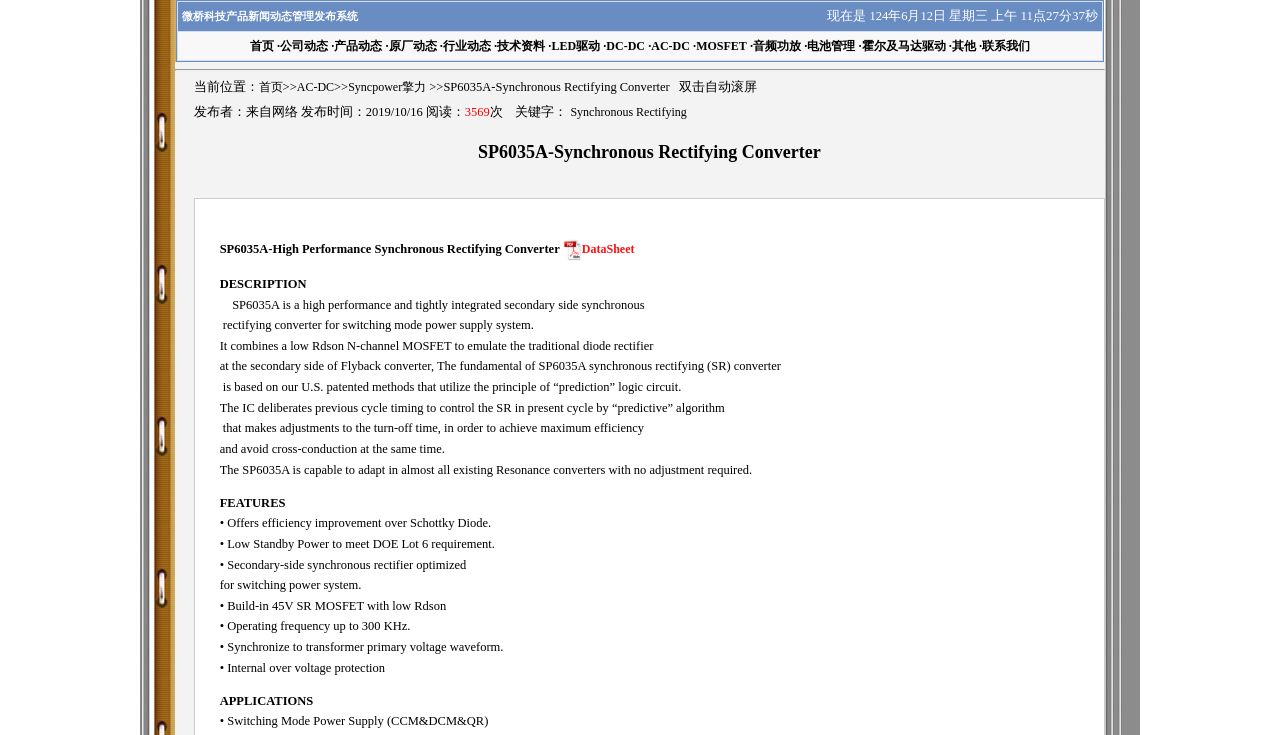Give a one-word or short phrase answer to the question: 
What is the benefit of using the SP6035A synchronous rectifying converter?

Efficiency improvement